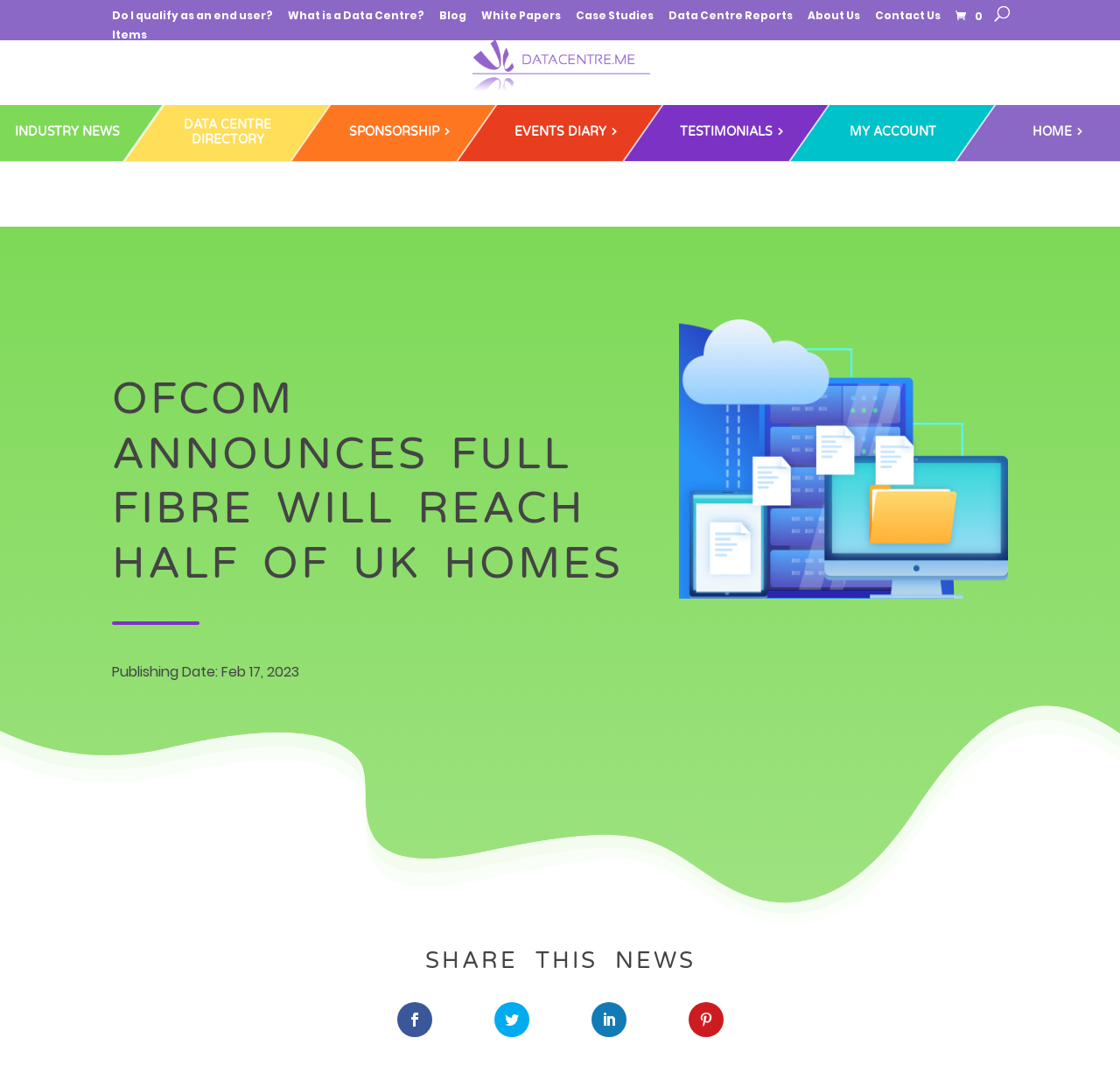Offer an in-depth caption of the entire webpage.

The webpage appears to be an article page from a website called Datacentre.me. At the top, there is a navigation menu with 7 links, including "Do I qualify as an end user?", "What is a Data Centre?", "Blog", "White Papers", "Case Studies", "Data Centre Reports", and "About Us". 

Below the navigation menu, there is a logo of Datacentre.me, accompanied by a link to the website's homepage. On the right side of the logo, there are 6 links, including "DATA CENTRE DIRECTORY", "SPONSORSHIP 3", "EVENTS DIARY 3", "TESTIMONIALS 3", "MY ACCOUNT", and "HOME 3". 

A search box is located at the top right corner of the page, allowing users to search for specific content. 

The main content of the page is divided into four sections, each containing an image and a layout table. The images appear to be advertisements or sponsored content from various companies, including CNet Training, ABB, and Cannon Technologies. 

The main article is titled "OFCOM ANNOUNCES FULL FIBRE WILL REACH HALF OF UK HOMES" and is located below the image sections. The article's publishing date, "Feb 17, 2023", is displayed below the title. 

To the right of the article, there is a large image related to data centre security. 

At the bottom of the page, there is a section titled "SHARE THIS NEWS" with four social media links, allowing users to share the article on various platforms.